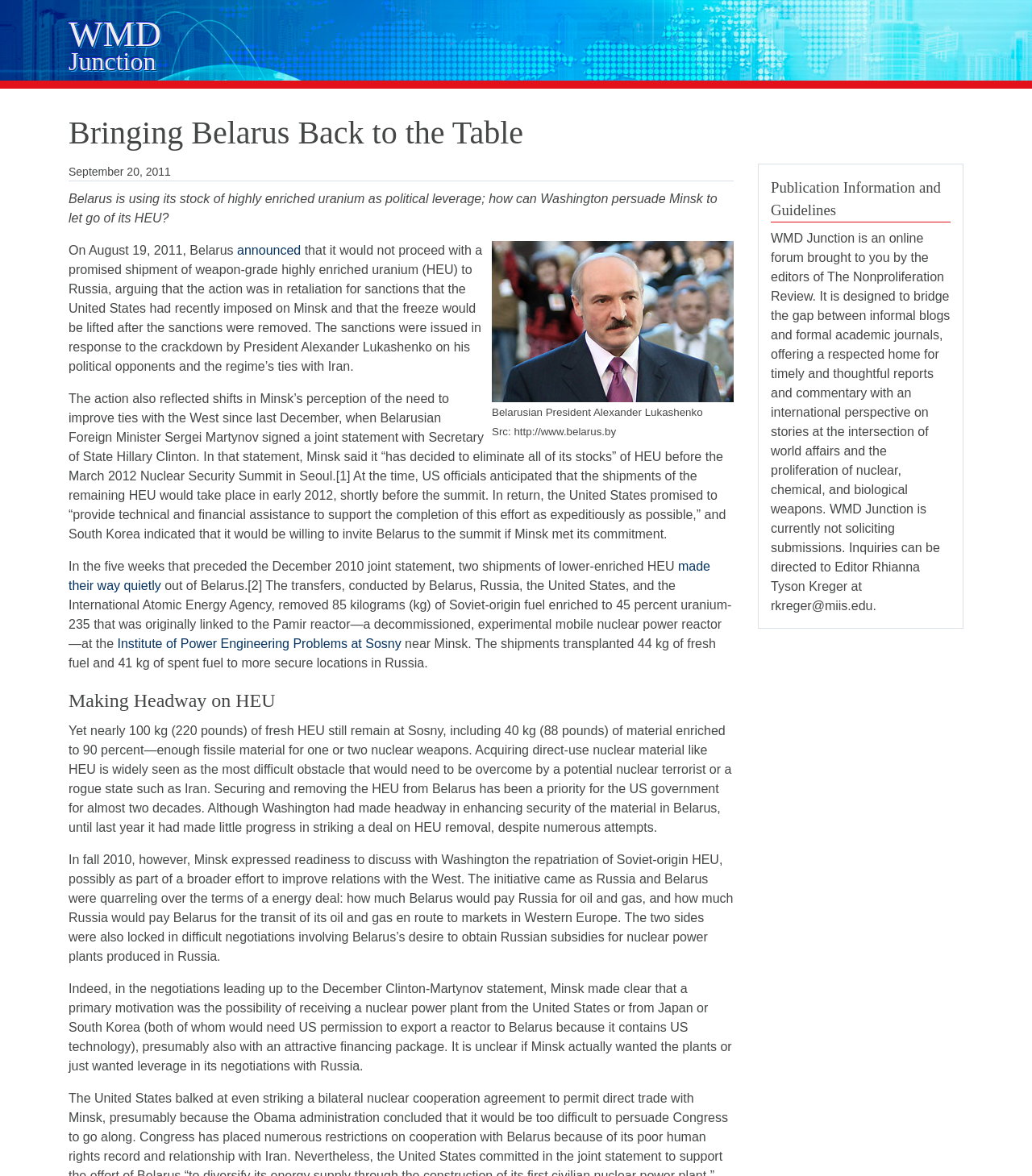Give a one-word or short phrase answer to this question: 
Who is the Belarusian President mentioned in the article?

Alexander Lukashenko